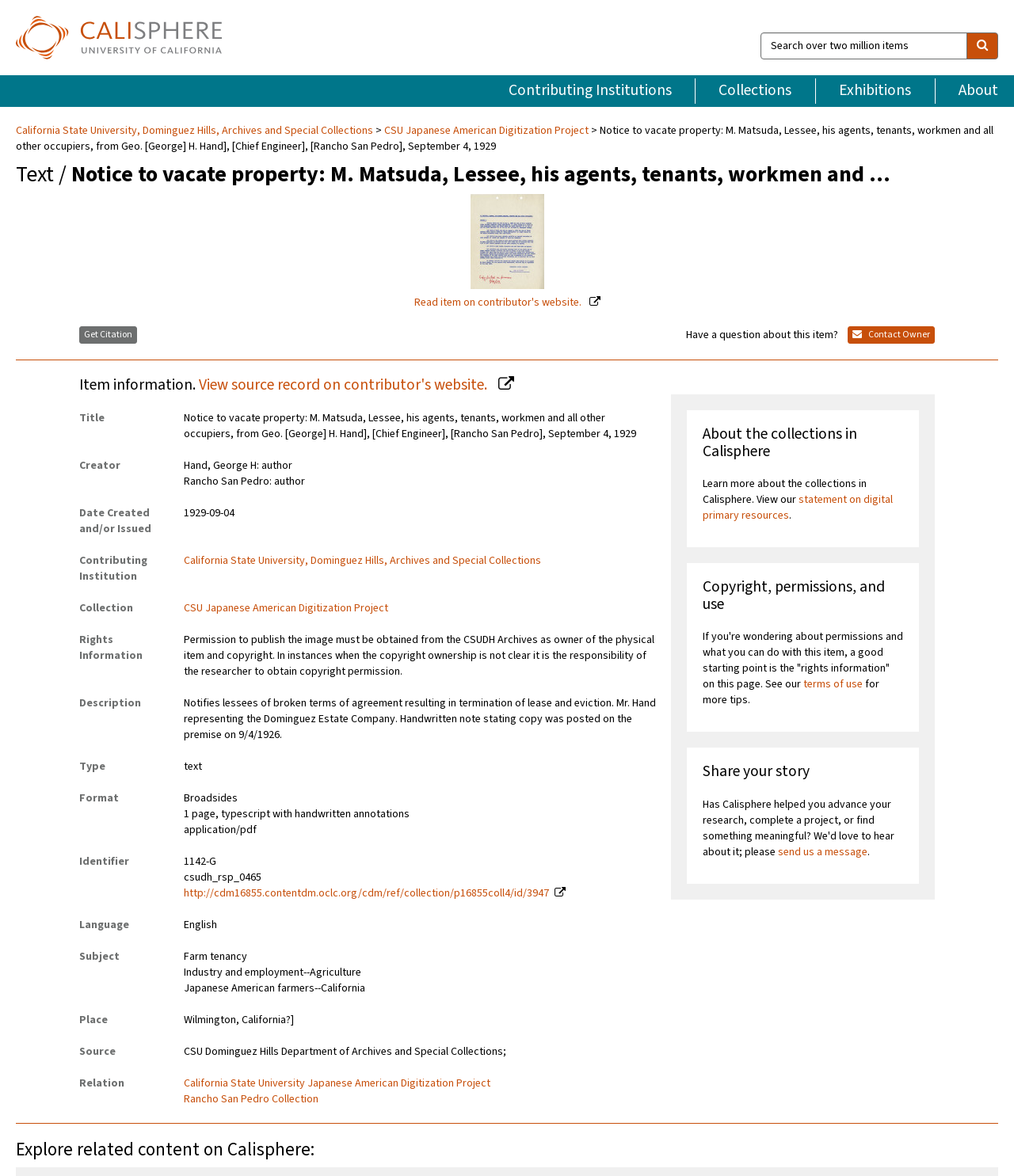Kindly provide the bounding box coordinates of the section you need to click on to fulfill the given instruction: "Get Citation".

[0.078, 0.278, 0.135, 0.293]